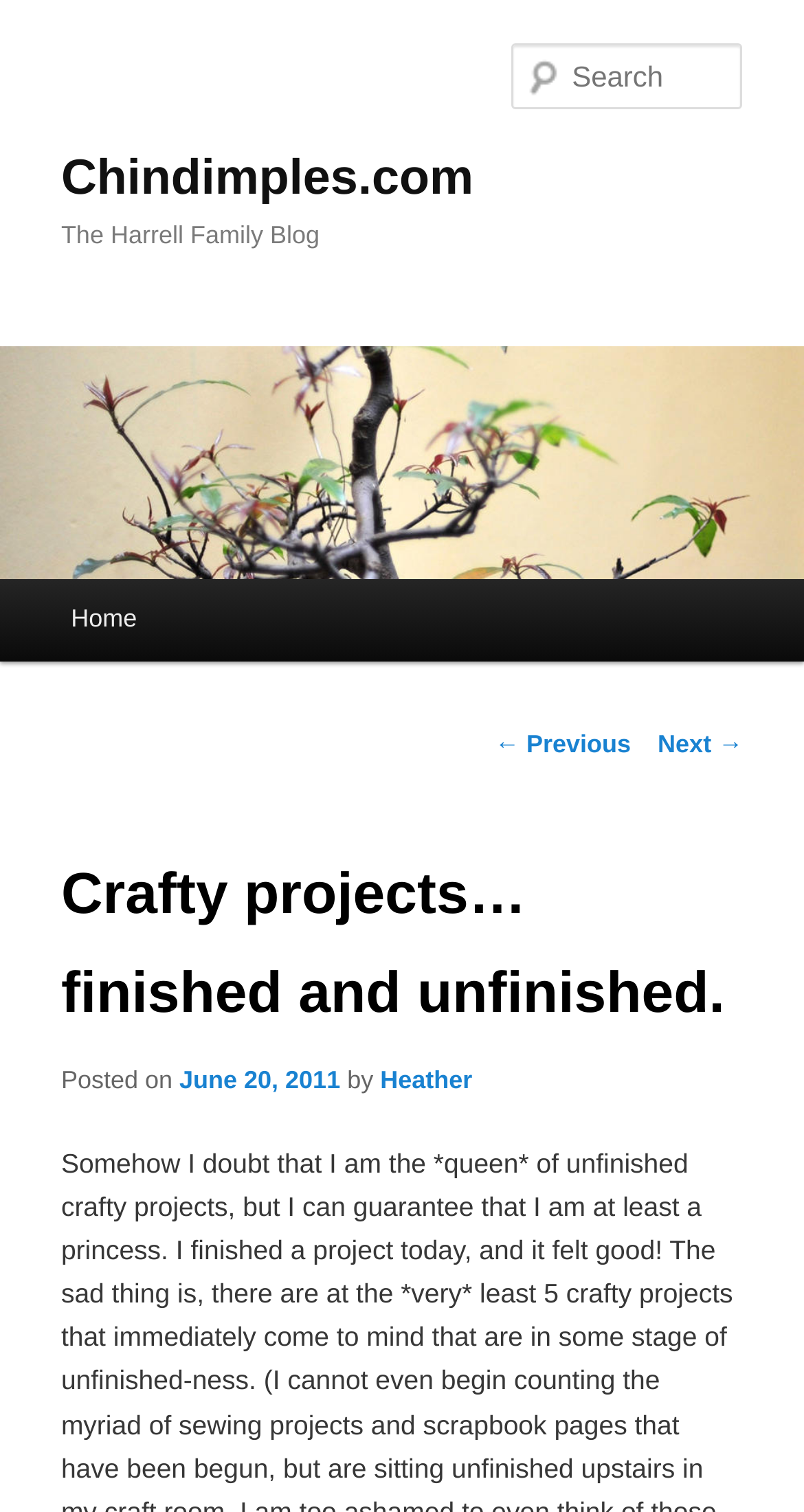Generate a thorough caption that explains the contents of the webpage.

The webpage is a blog titled "Chindimples.com" with the subtitle "The Harrell Family Blog". At the top left corner, there is a link to skip to the primary content. Below it, the website's title "Chindimples.com" is displayed prominently, with a link to the same website. 

On the top right side, there is a search box with a label "Search". Below the search box, there is a horizontal menu with a link to the "Home" page. 

The main content of the webpage is a blog post titled "Crafty projects…finished and unfinished." which is positioned in the middle of the page. The post's title is followed by the date "June 20, 2011" and the author's name "Heather". 

There are navigation links "← Previous" and "Next →" at the bottom of the page, allowing users to navigate through the blog posts. There is also an image on the page, but its content is not specified.